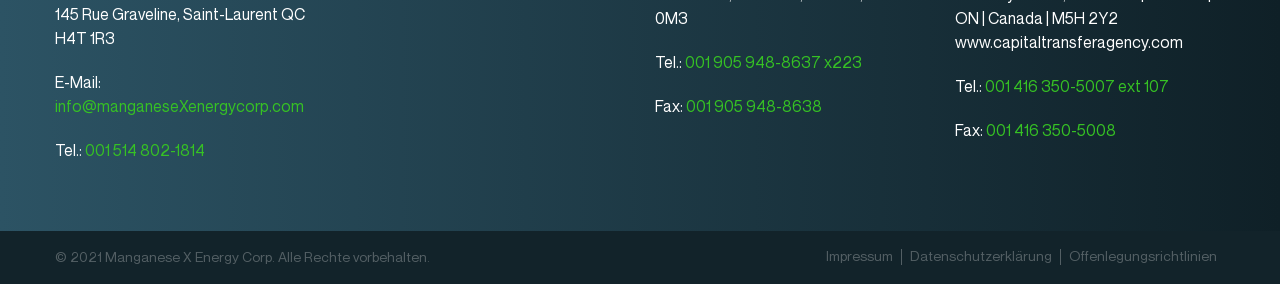Give the bounding box coordinates for this UI element: "001 416 350-5007 ext 107". The coordinates should be four float numbers between 0 and 1, arranged as [left, top, right, bottom].

[0.77, 0.27, 0.913, 0.337]